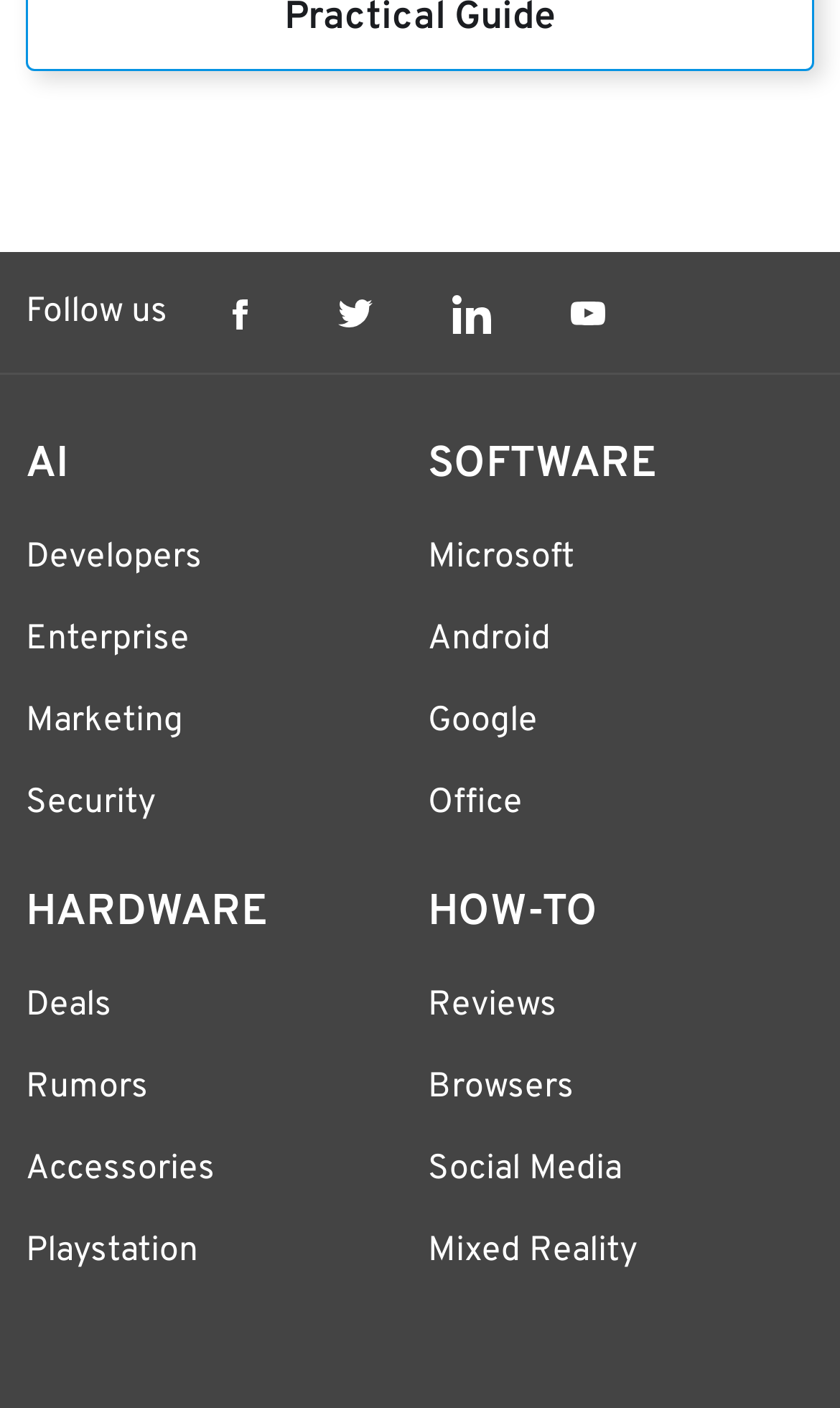Predict the bounding box coordinates of the UI element that matches this description: "Deals". The coordinates should be in the format [left, top, right, bottom] with each value between 0 and 1.

[0.031, 0.699, 0.133, 0.73]